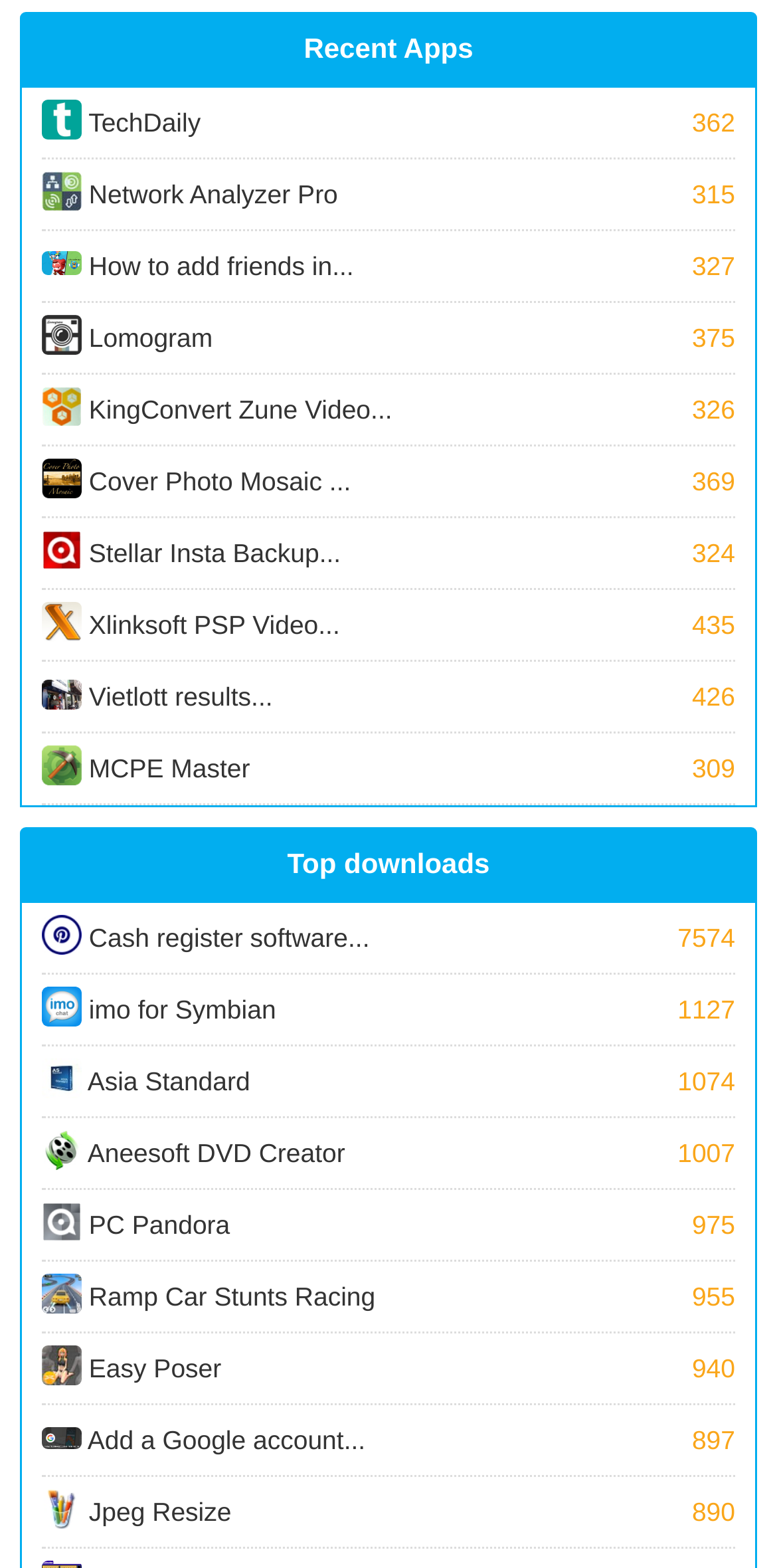Give a one-word or phrase response to the following question: What is the title of the second section?

Top downloads